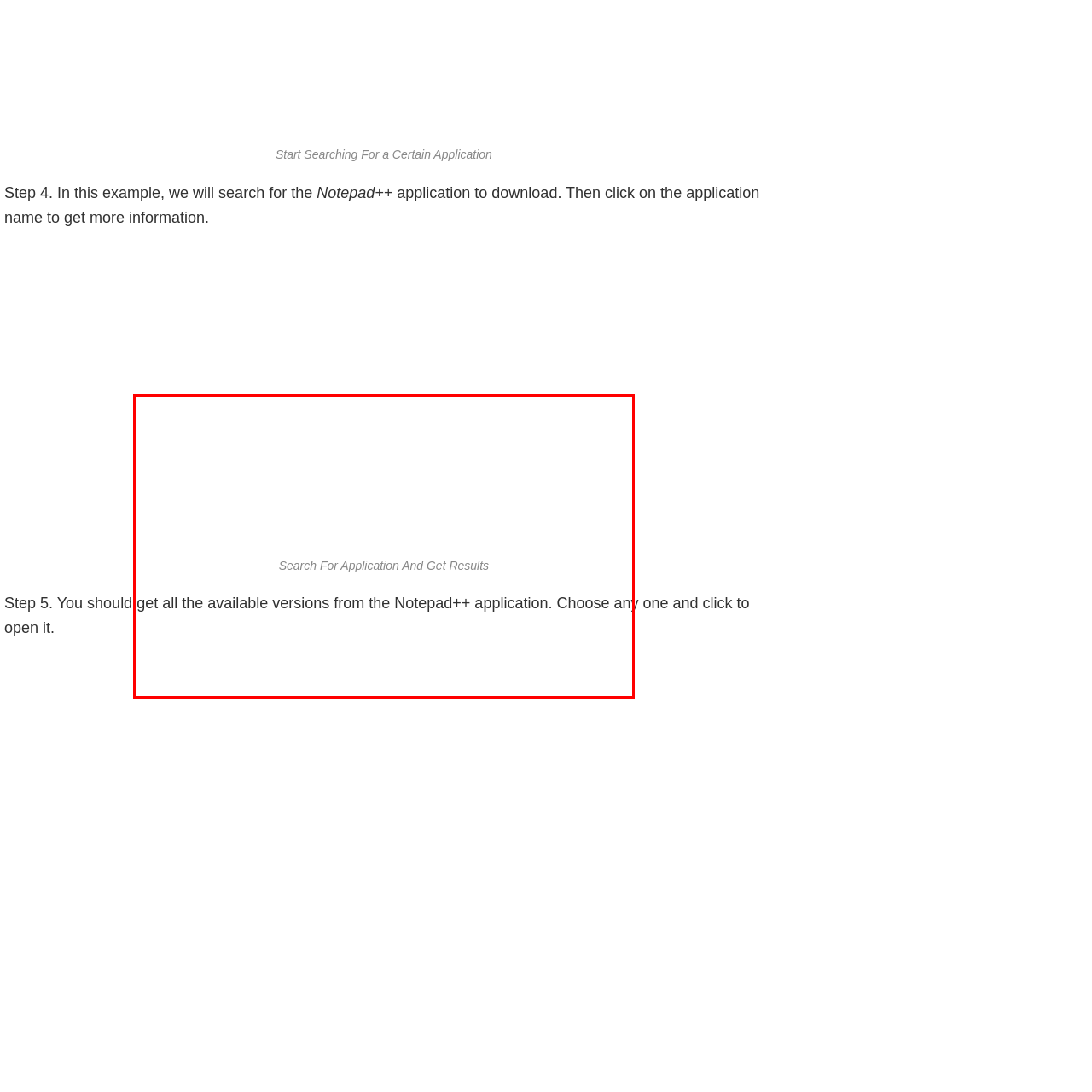Inspect the picture enclosed by the red border, What is the purpose of the image? Provide your answer as a single word or phrase.

To guide users